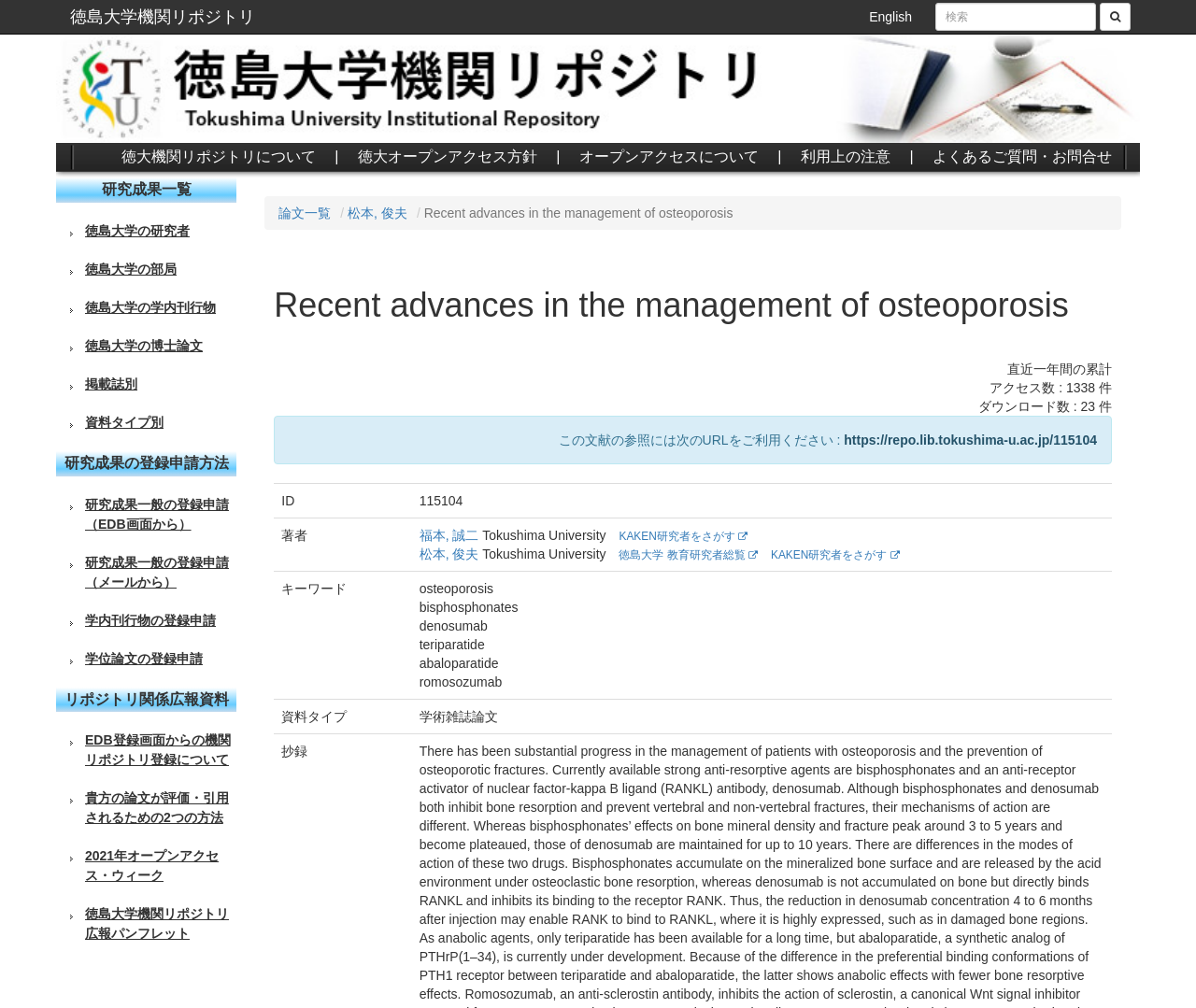Respond with a single word or phrase to the following question: What is the keyword of this document?

osteoporosis